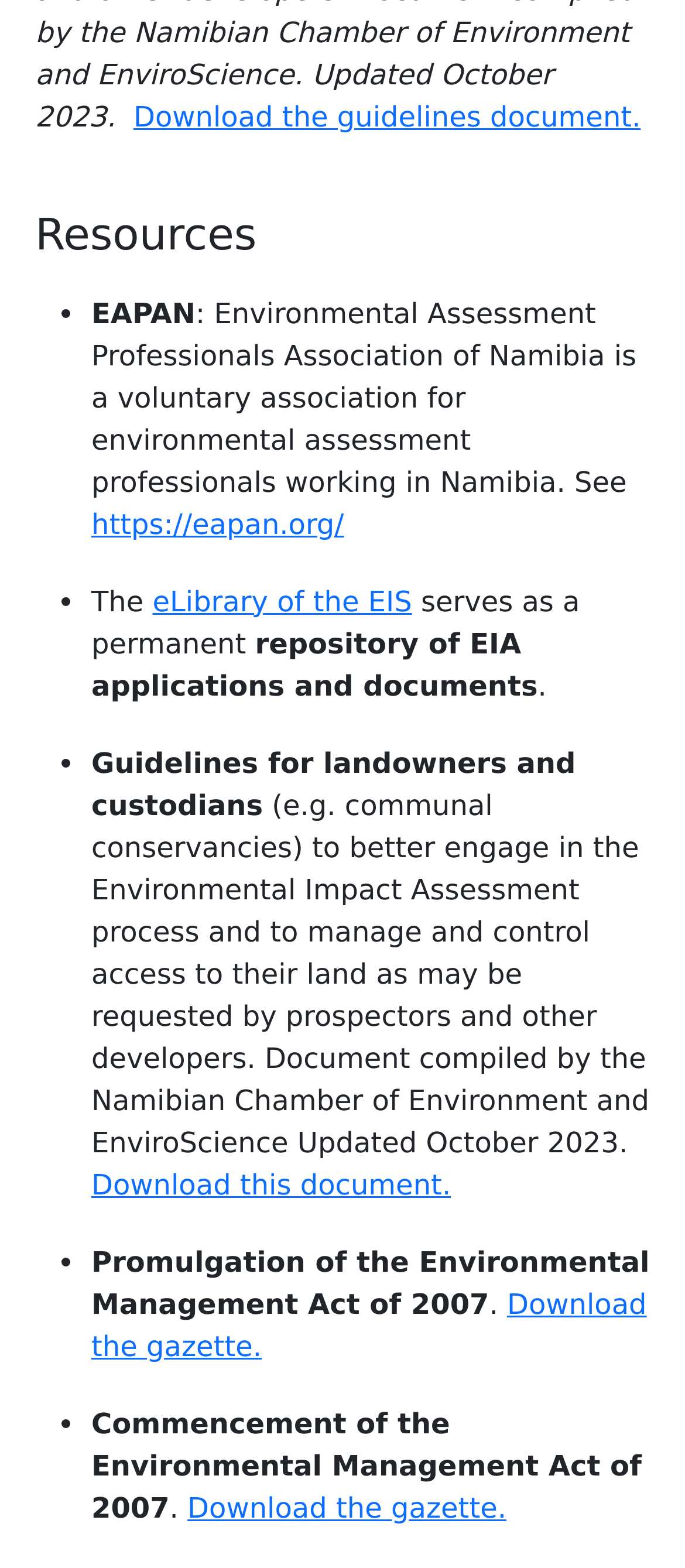Give a one-word or one-phrase response to the question: 
What is the year of the Environmental Management Act?

2007